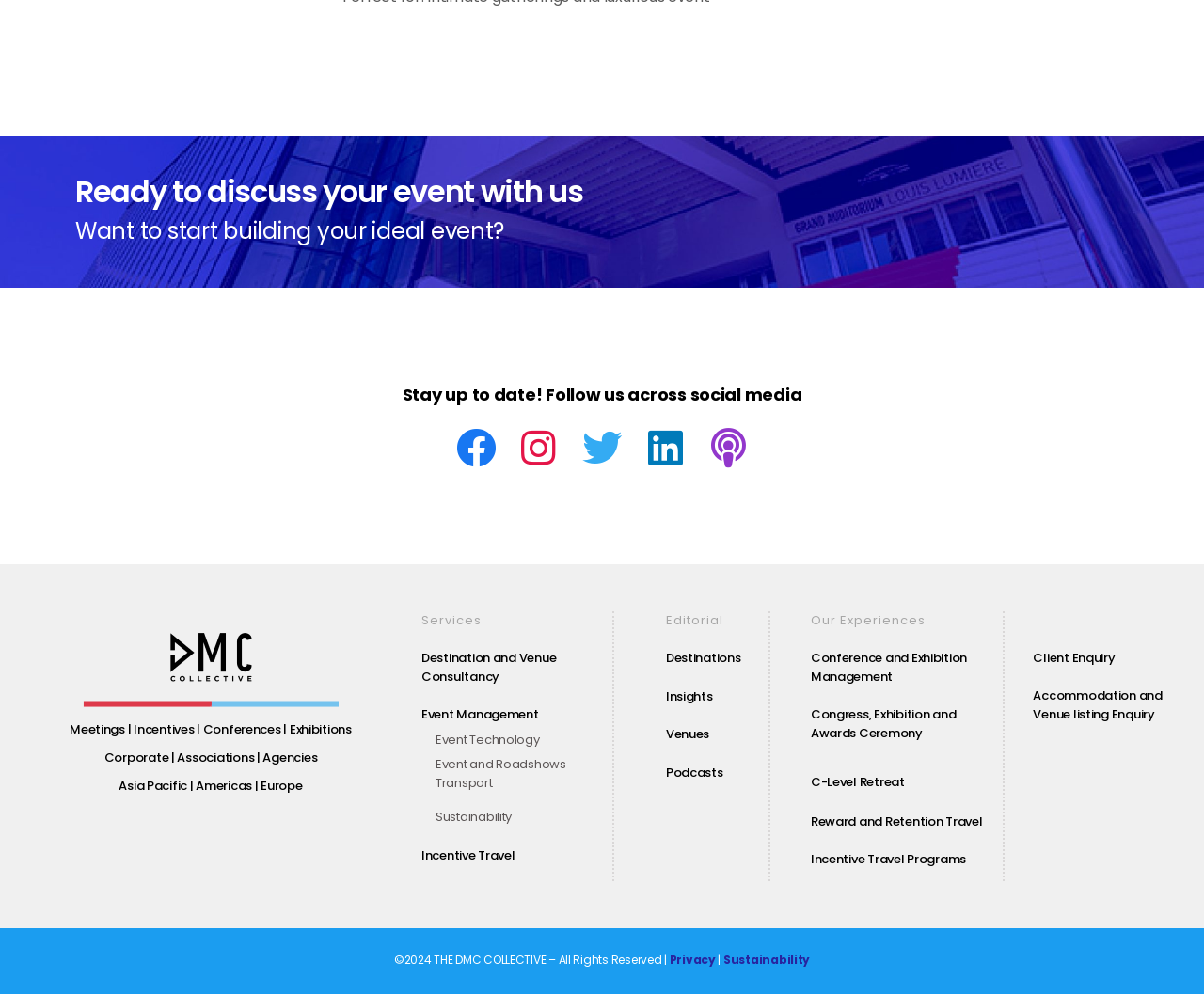Please specify the bounding box coordinates of the clickable region necessary for completing the following instruction: "Read about our Sustainability efforts". The coordinates must consist of four float numbers between 0 and 1, i.e., [left, top, right, bottom].

[0.362, 0.813, 0.425, 0.831]